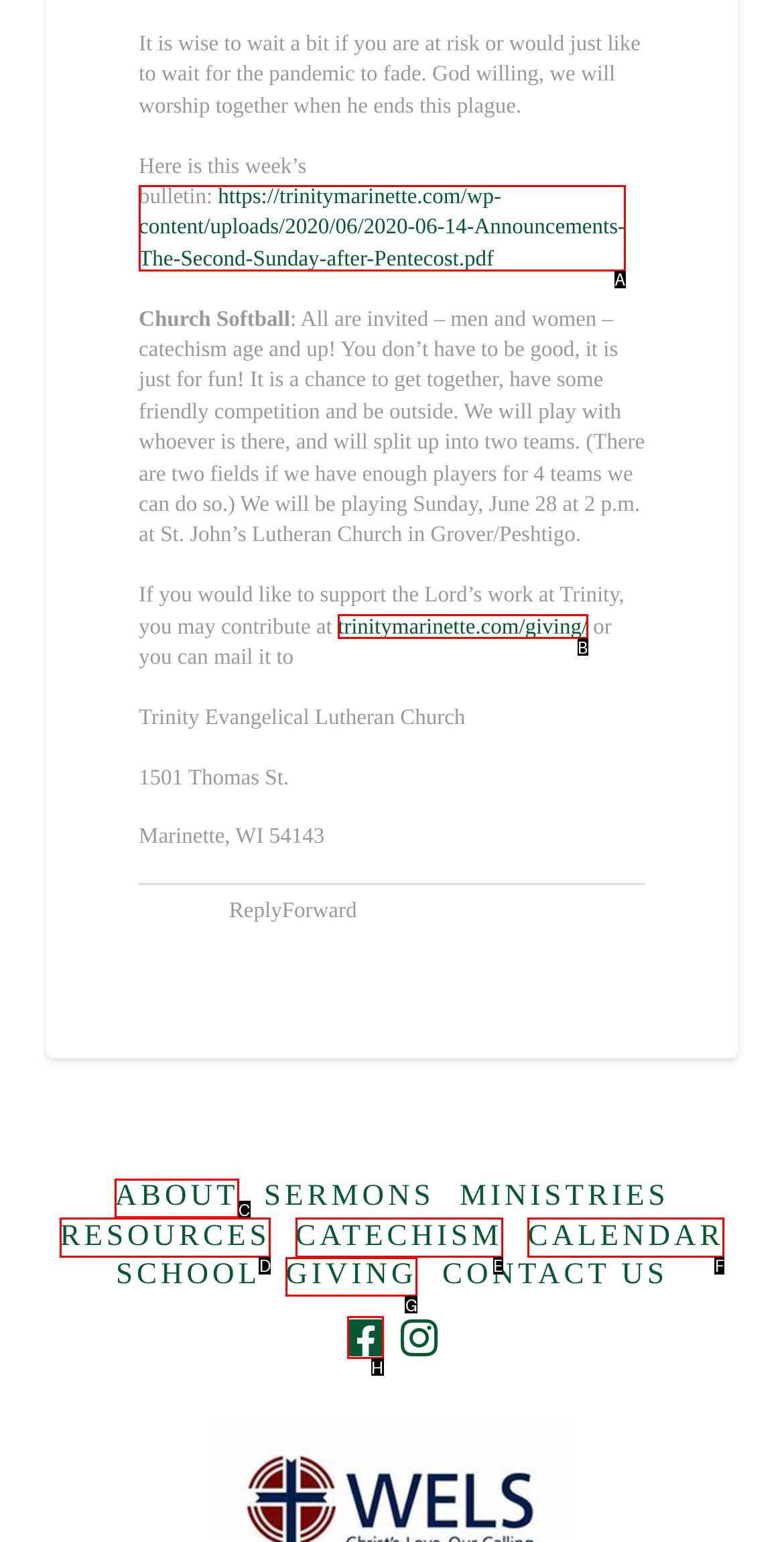Select the option that matches this description: About
Answer by giving the letter of the chosen option.

C